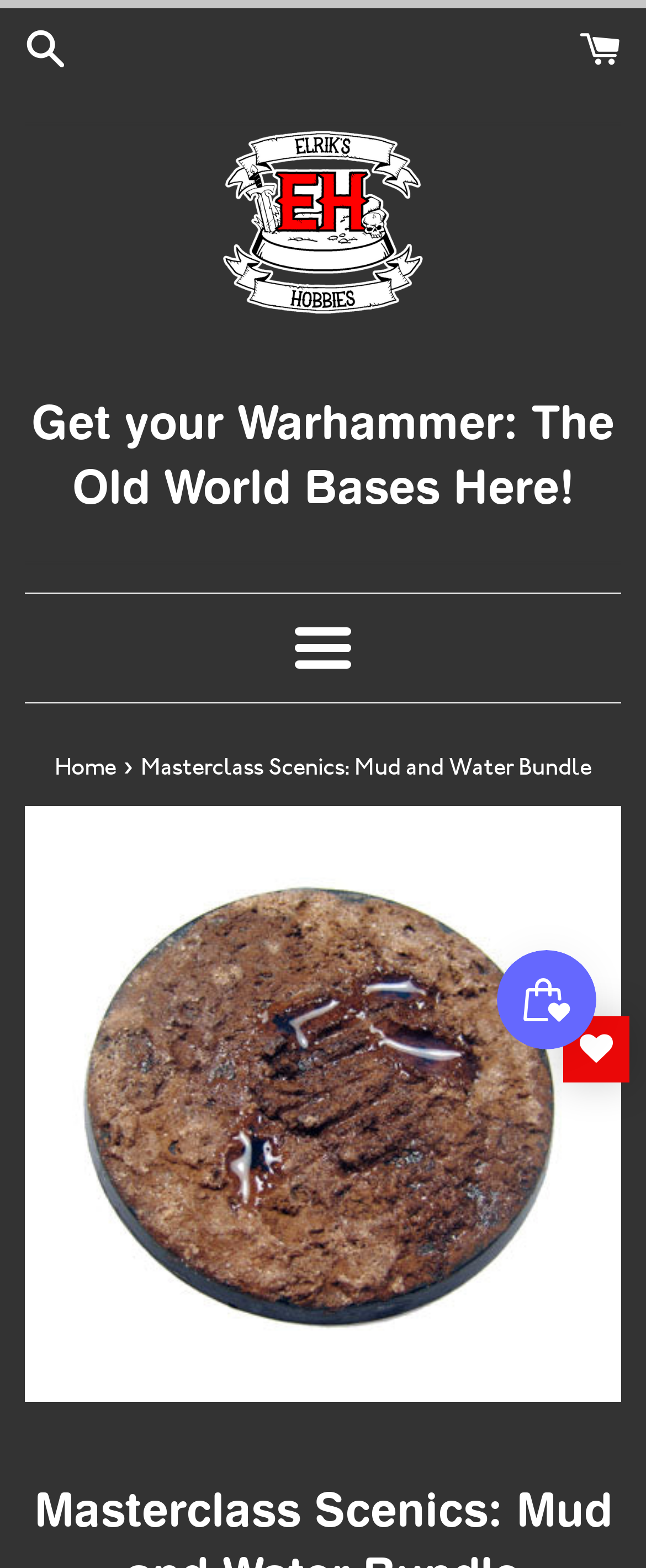What is the icon on the top-right corner of the webpage?
Give a detailed explanation using the information visible in the image.

I inferred the answer by looking at the link element with the text ' MY WISHLIST', which suggests that the icon is a wishlist icon.